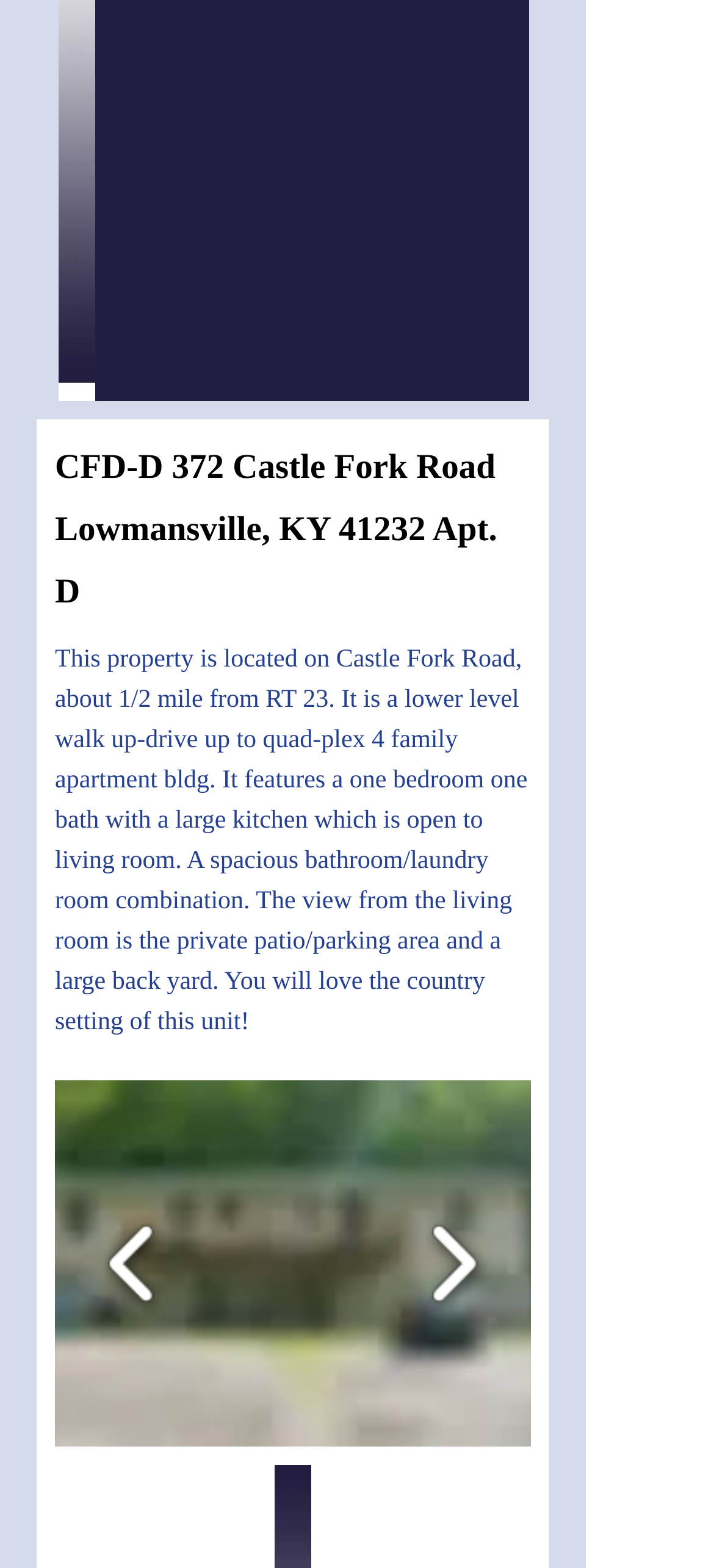Answer succinctly with a single word or phrase:
Where is the property located?

Lowmansville, KY